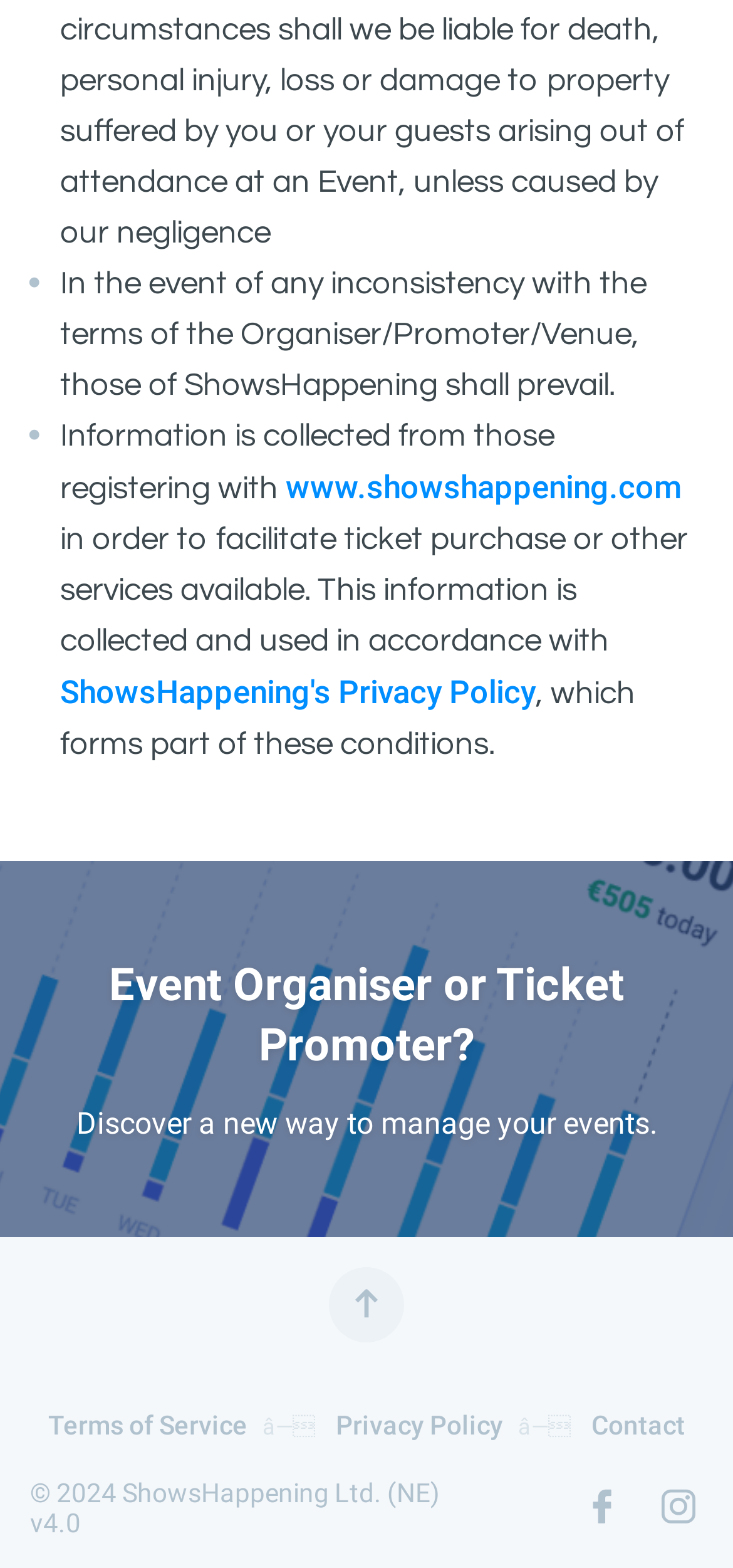What are the three options available at the bottom of the page?
Answer the question with detailed information derived from the image.

At the bottom of the page, there are three links available: 'Terms of Service', 'Privacy Policy', and 'Contact'. These links provide access to additional information and resources.